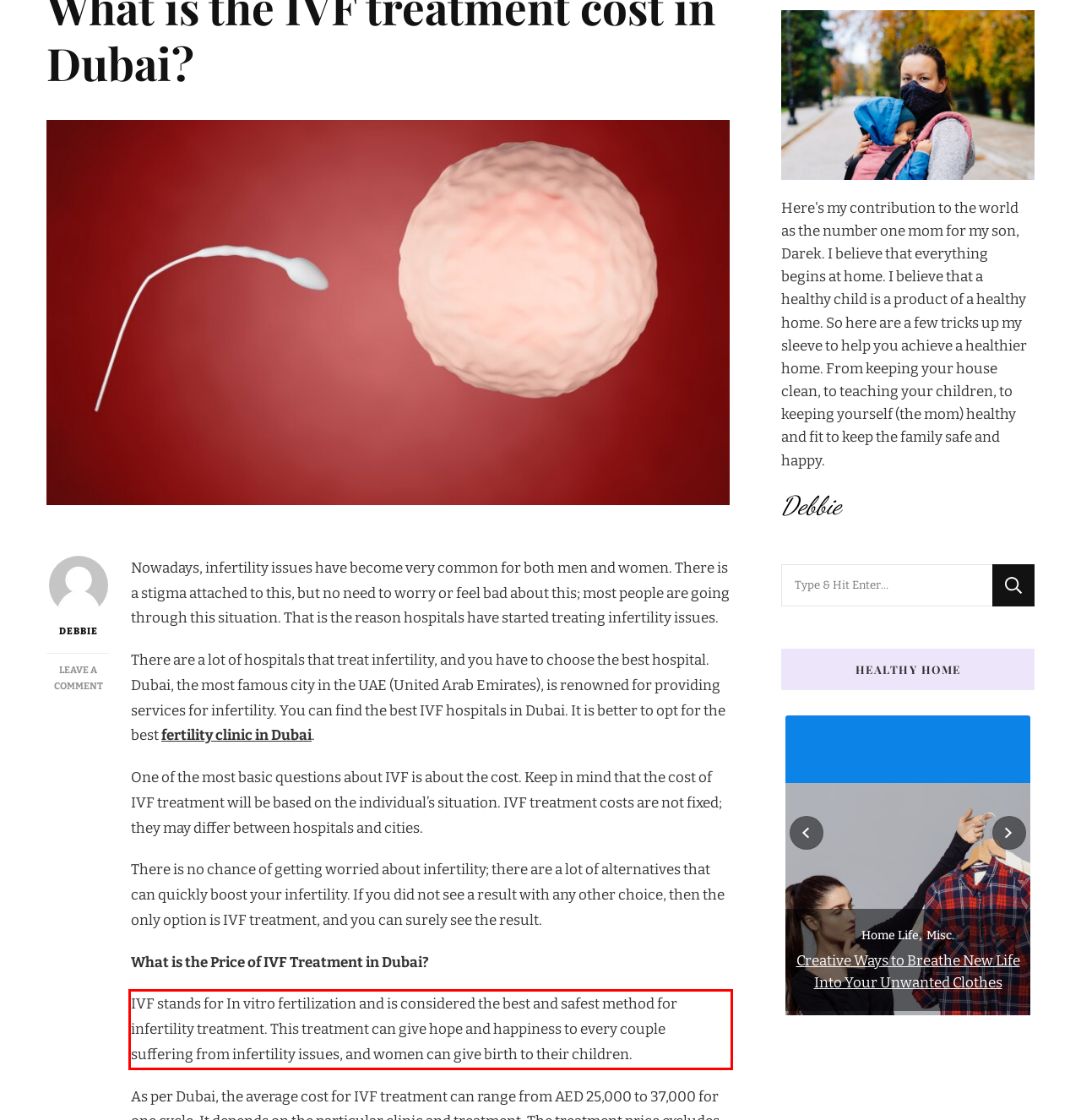You are presented with a webpage screenshot featuring a red bounding box. Perform OCR on the text inside the red bounding box and extract the content.

IVF stands for In vitro fertilization and is considered the best and safest method for infertility treatment. This treatment can give hope and happiness to every couple suffering from infertility issues, and women can give birth to their children.